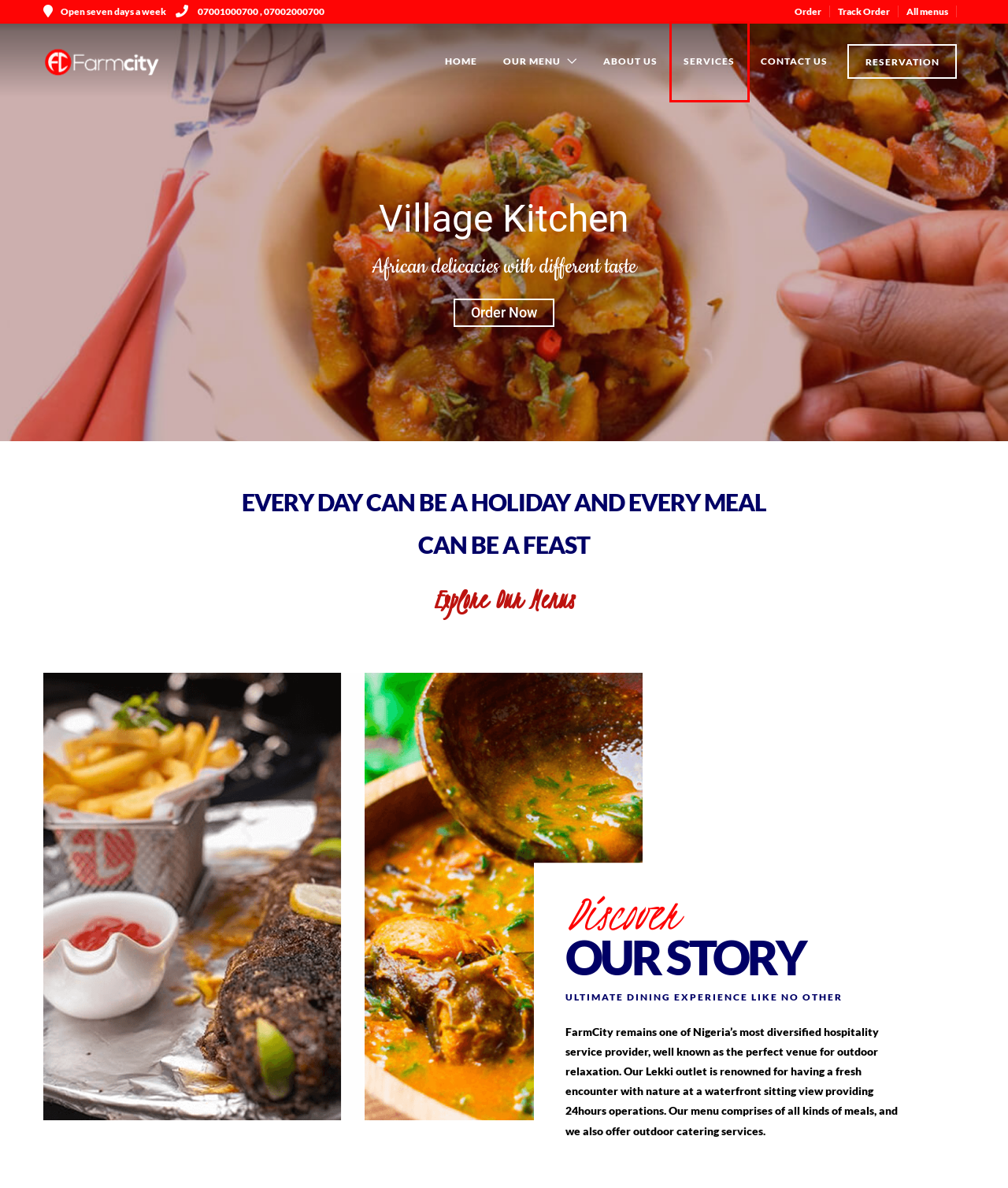You are presented with a screenshot of a webpage with a red bounding box. Select the webpage description that most closely matches the new webpage after clicking the element inside the red bounding box. The options are:
A. Track Order – Farm City Restaurant
B. Our Services – Farm City Restaurant
C. Cesco Pasta – Farm City Restaurant
D. Contact – Farm City Restaurant
E. Catfish Pepper Soup (Half) – Farm City Restaurant
F. Reservation – Farm City Restaurant
G. More About Us – Farm City Restaurant
H. Peppered Croaker Fish – Farm City Restaurant

B